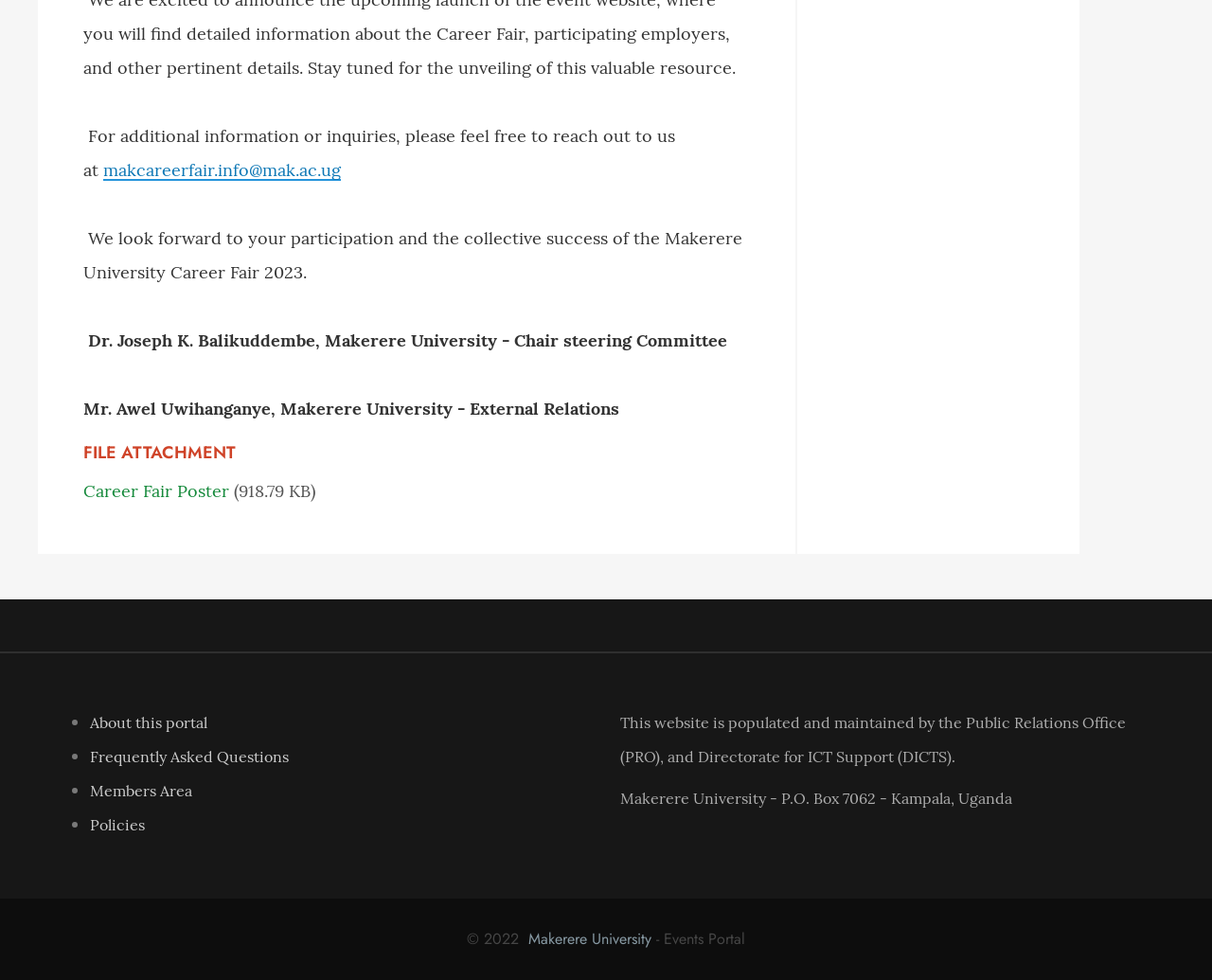Determine the bounding box coordinates for the UI element described. Format the coordinates as (top-left x, top-left y, bottom-right x, bottom-right y) and ensure all values are between 0 and 1. Element description: Makerere University

[0.436, 0.947, 0.538, 0.969]